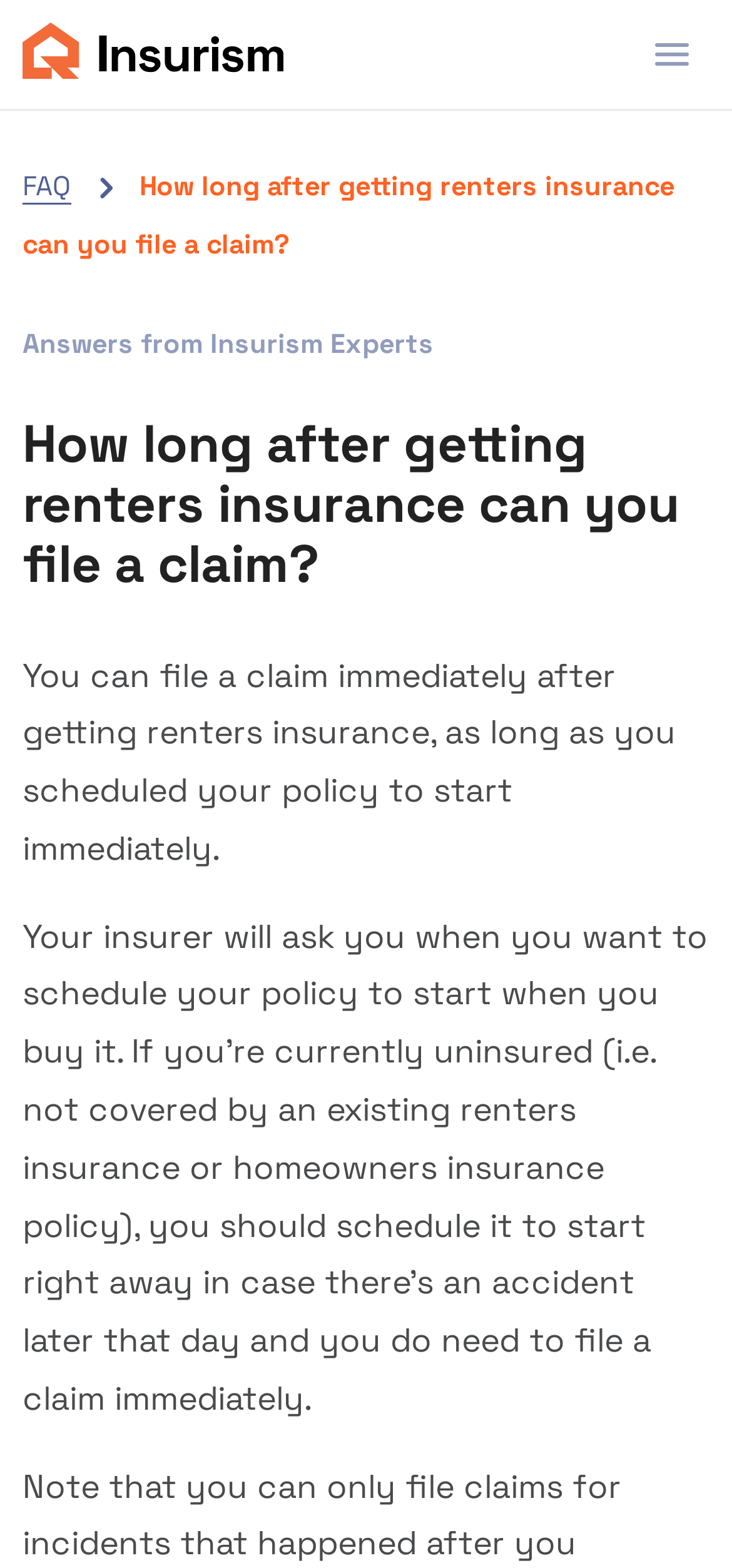Give a succinct answer to this question in a single word or phrase: 
When can you file a claim after getting renters insurance?

Immediately